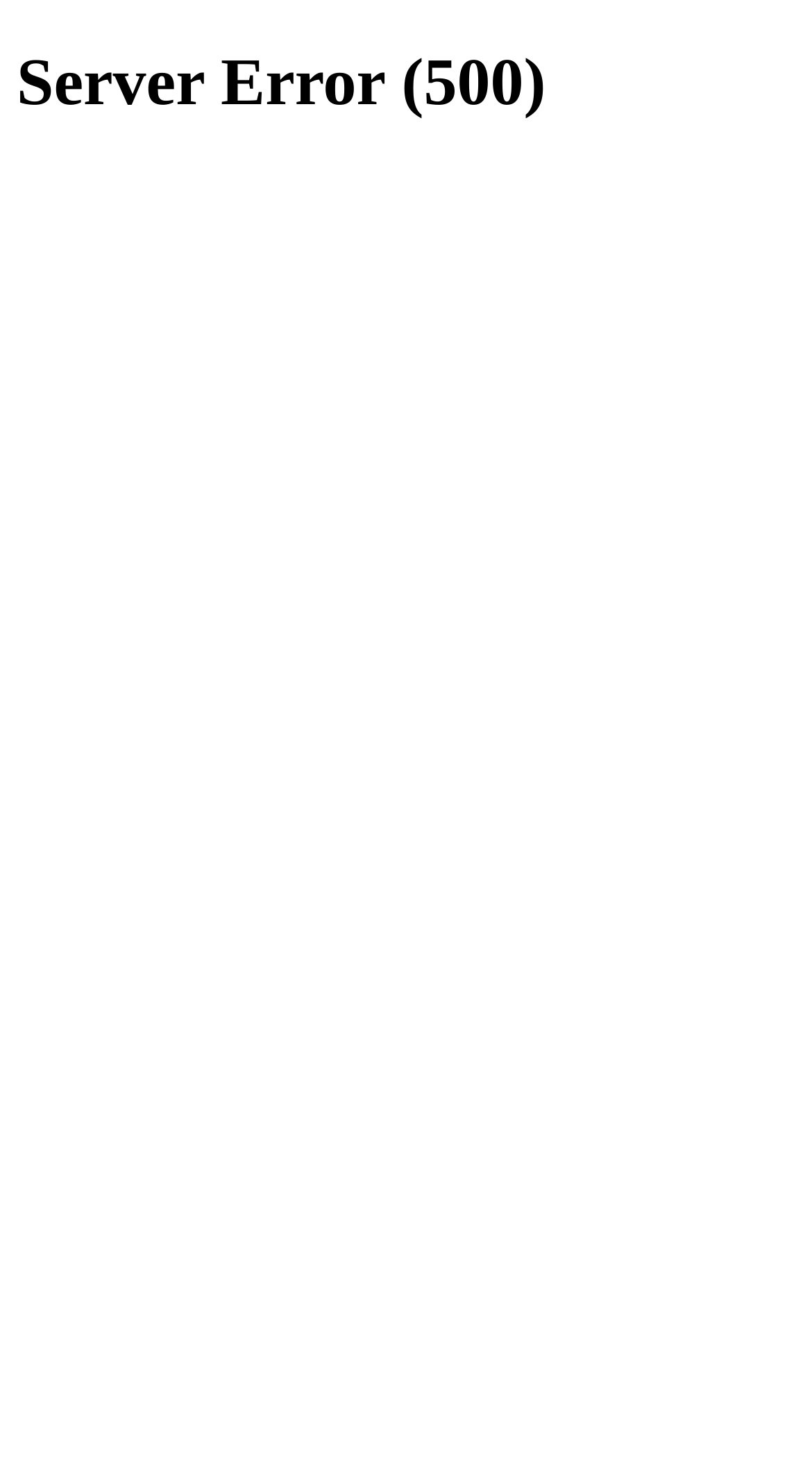Locate and extract the text of the main heading on the webpage.

Server Error (500)